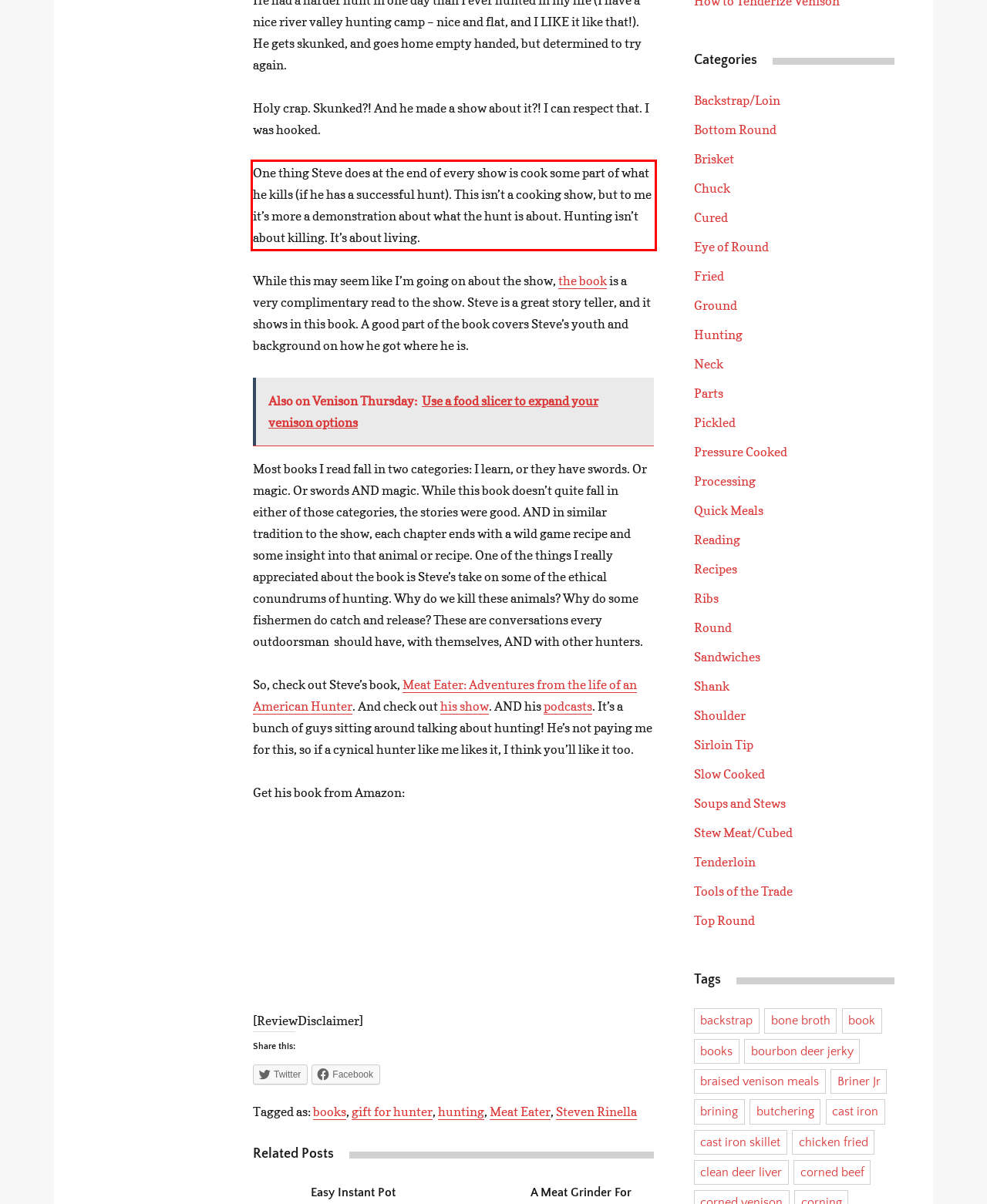Using OCR, extract the text content found within the red bounding box in the given webpage screenshot.

One thing Steve does at the end of every show is cook some part of what he kills (if he has a successful hunt). This isn’t a cooking show, but to me it’s more a demonstration about what the hunt is about. Hunting isn’t about killing. It’s about living.